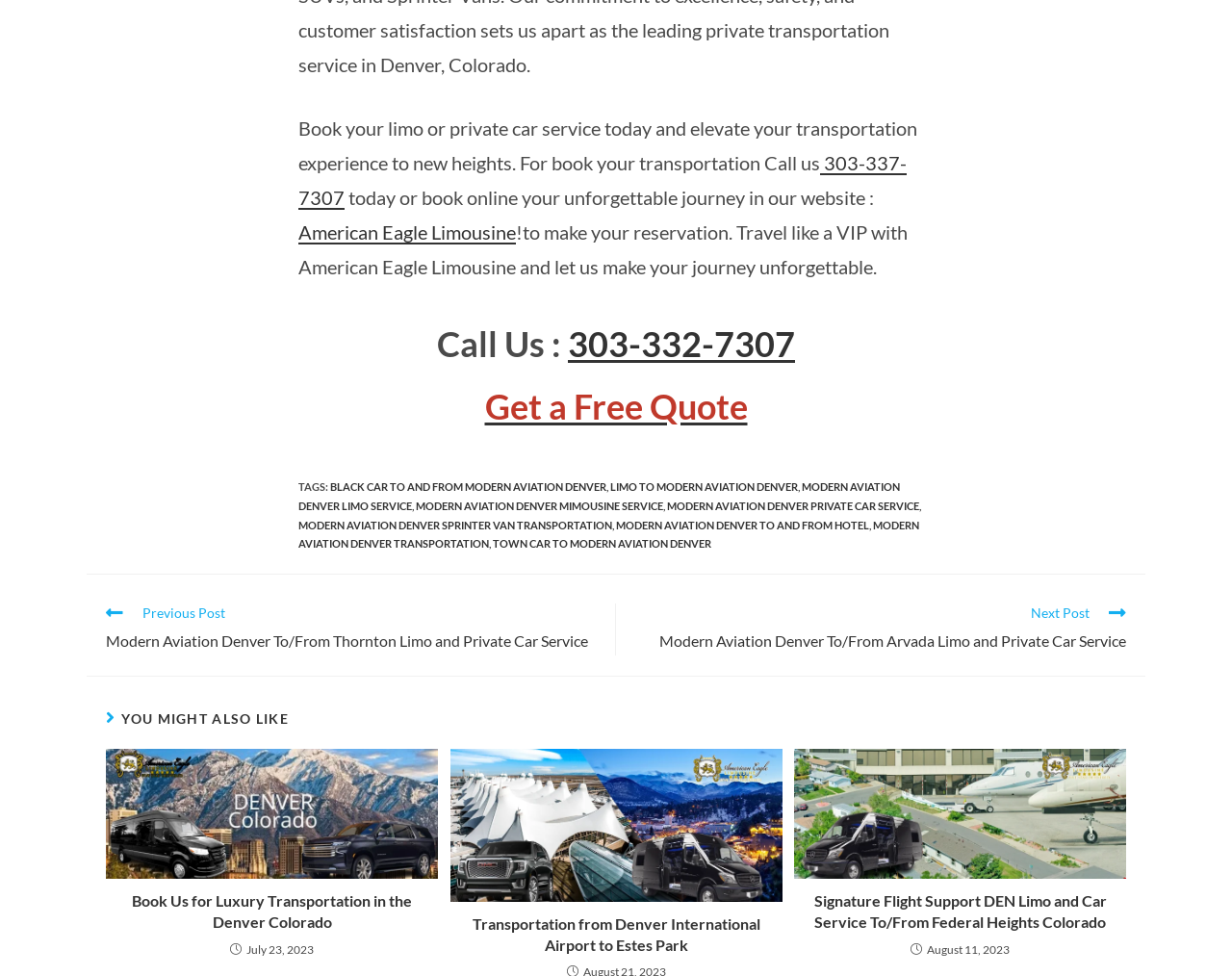Locate the bounding box coordinates of the clickable area needed to fulfill the instruction: "Read more about the article Transportation from Denver International Airport to Estes Park".

[0.365, 0.767, 0.635, 0.924]